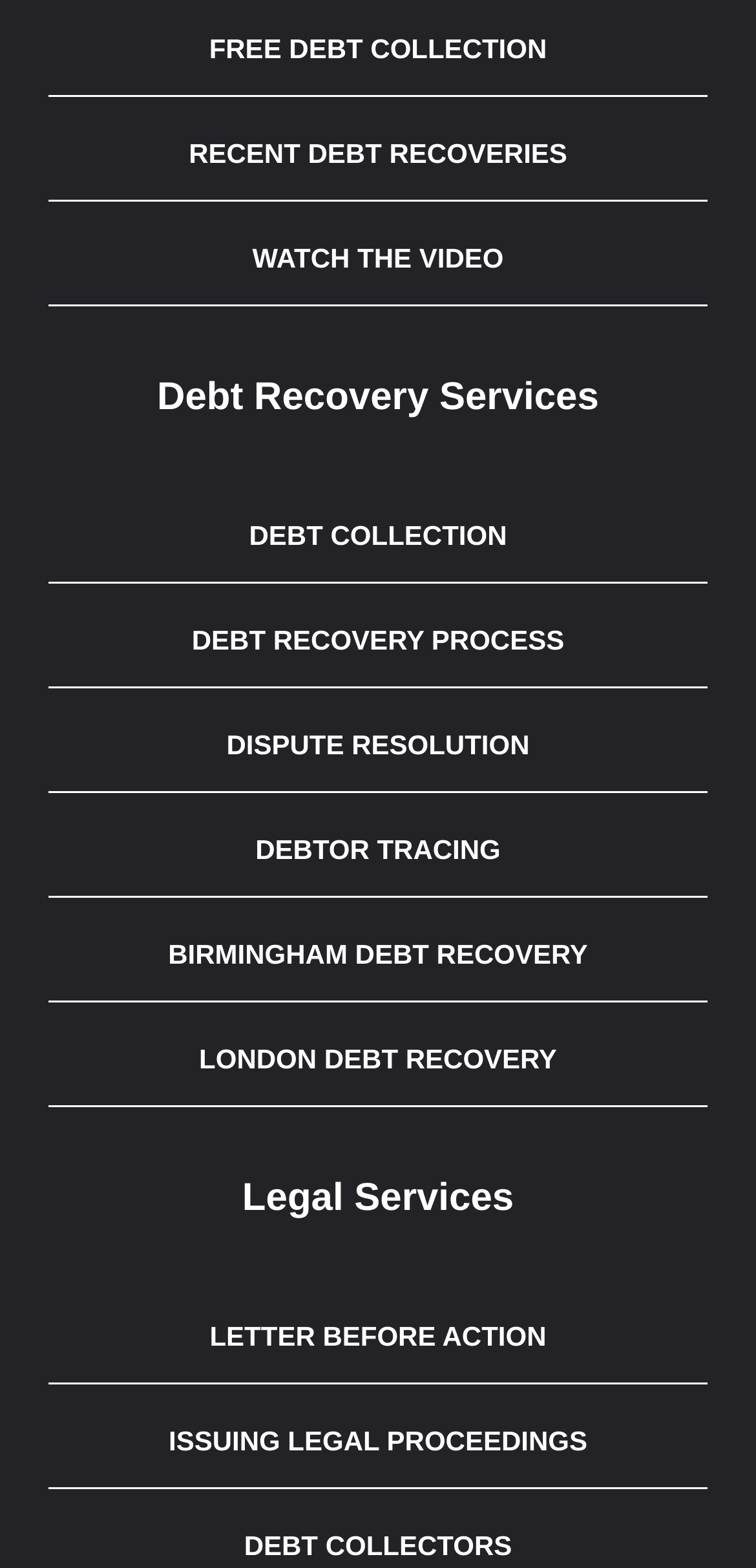Determine the bounding box coordinates for the area that should be clicked to carry out the following instruction: "Explore debt collection".

[0.064, 0.312, 0.936, 0.372]